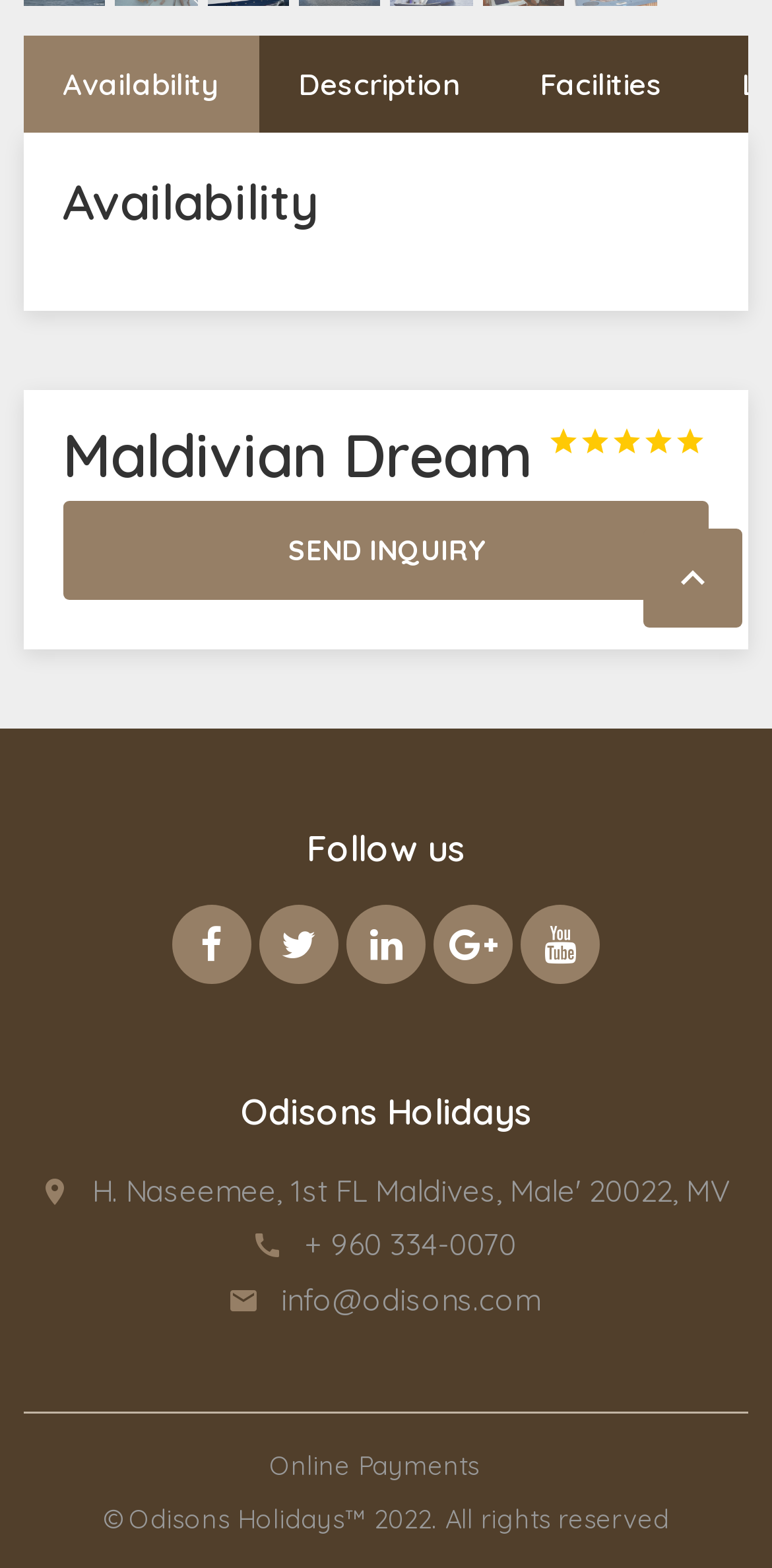Locate the UI element described as follows: "Availability". Return the bounding box coordinates as four float numbers between 0 and 1 in the order [left, top, right, bottom].

[0.03, 0.022, 0.335, 0.084]